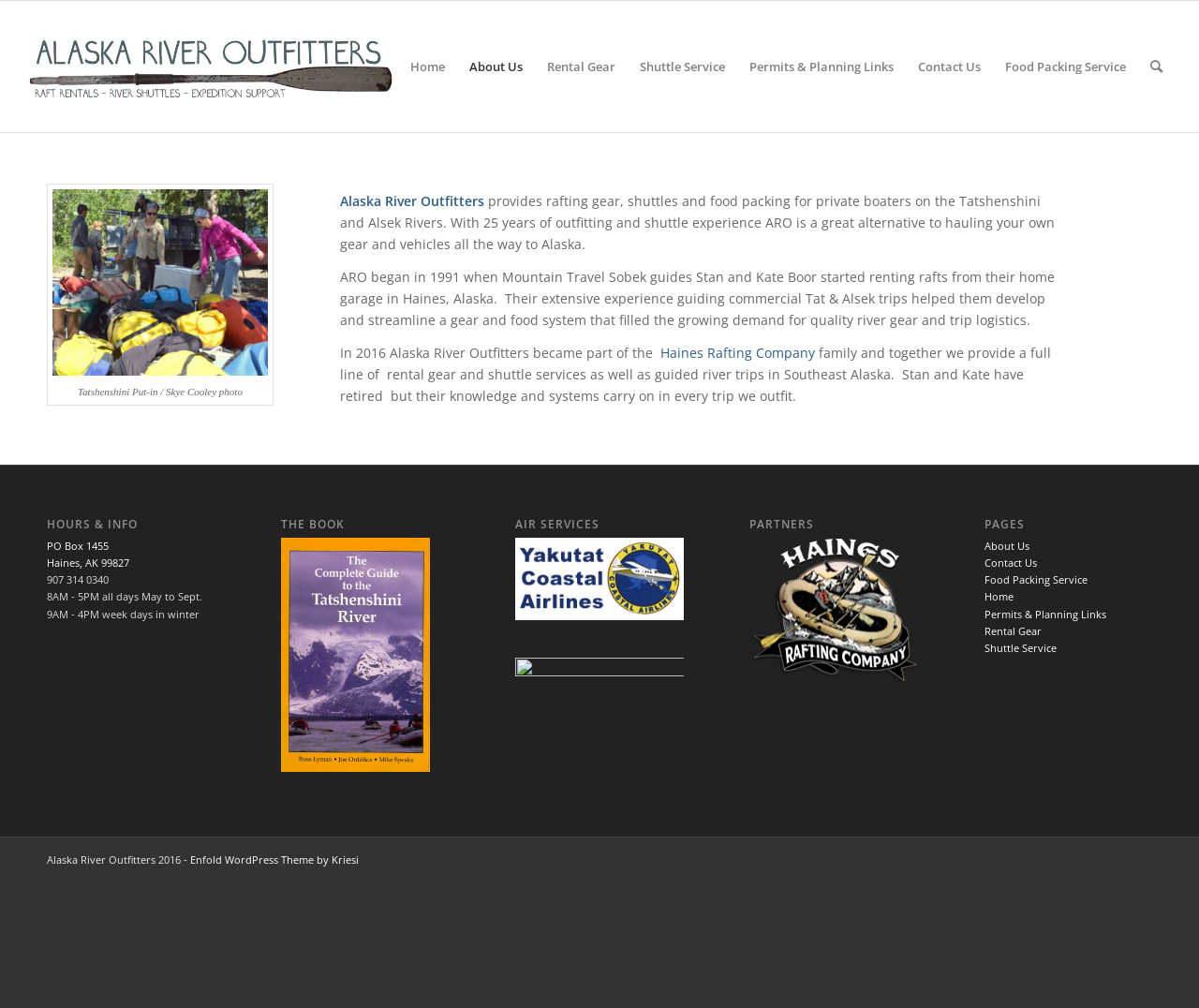Pinpoint the bounding box coordinates of the clickable element to carry out the following instruction: "View the About Us page."

[0.382, 0.001, 0.446, 0.131]